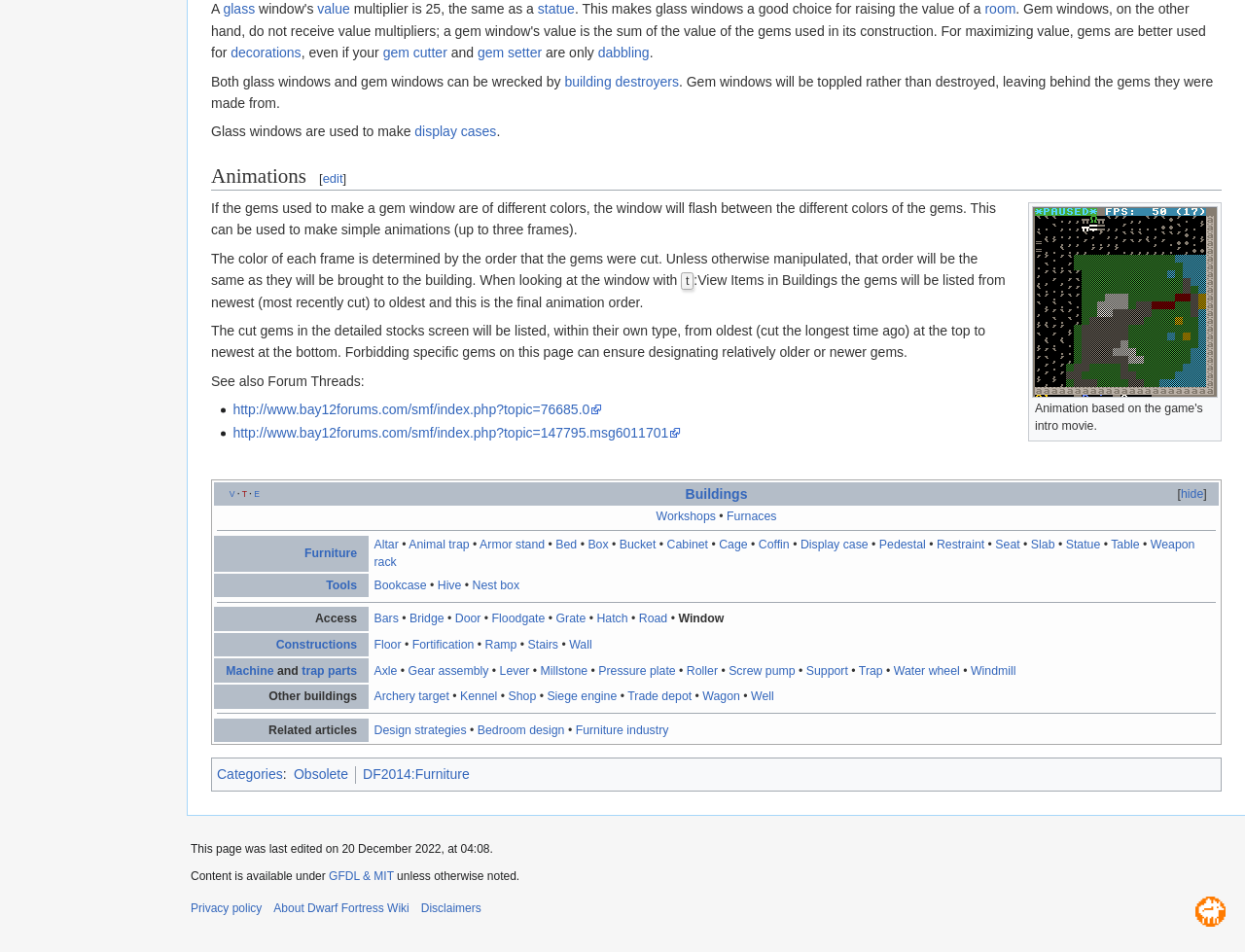Give the bounding box coordinates for the element described by: "Screw pump".

[0.585, 0.697, 0.639, 0.711]